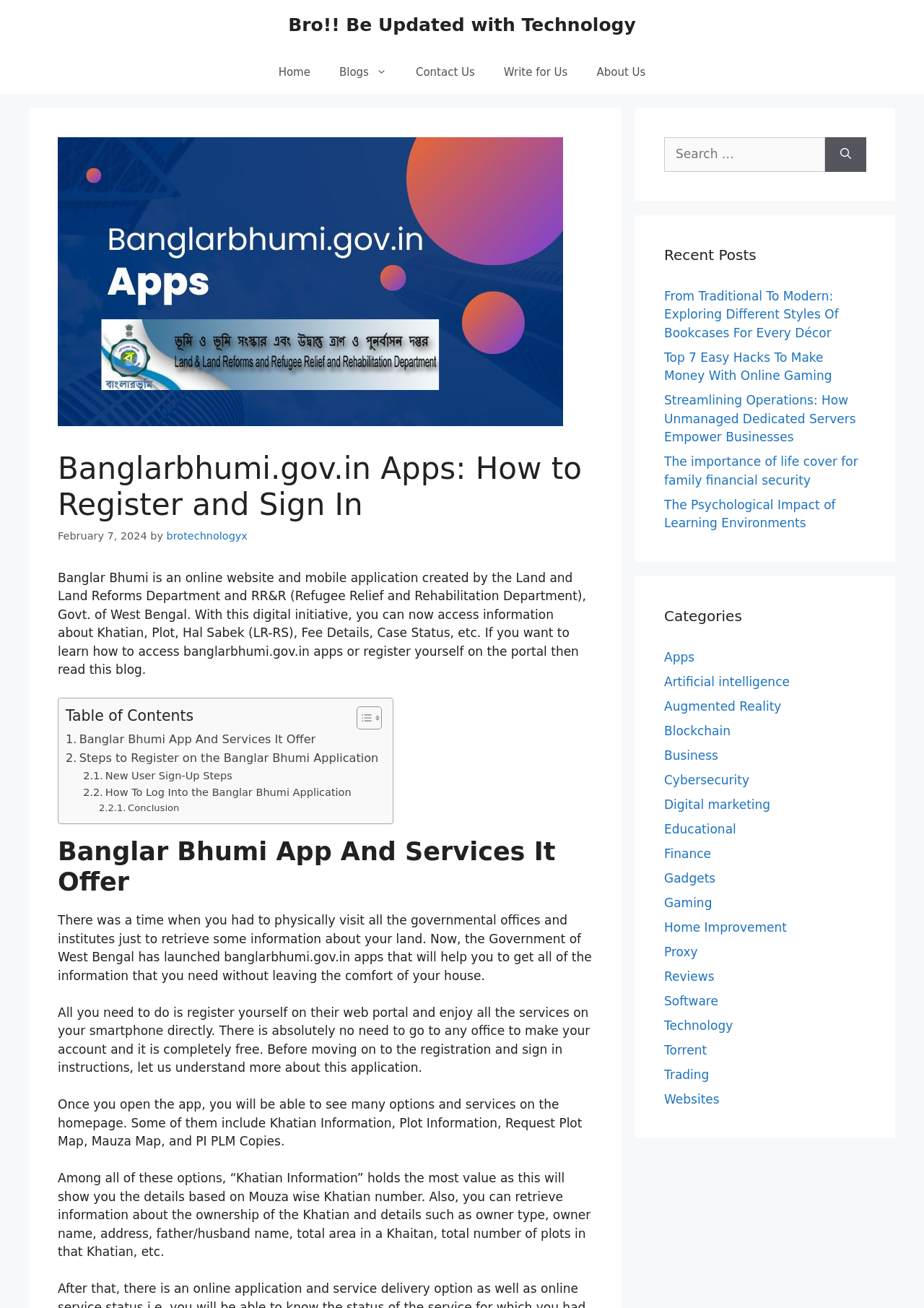What services can be accessed through the Banglar Bhumi app?
Offer a detailed and full explanation in response to the question.

The services that can be accessed through the Banglar Bhumi app are listed in the text, including Khatian Information, Plot Information, Request Plot Map, Mauza Map, and PI PLM Copies.